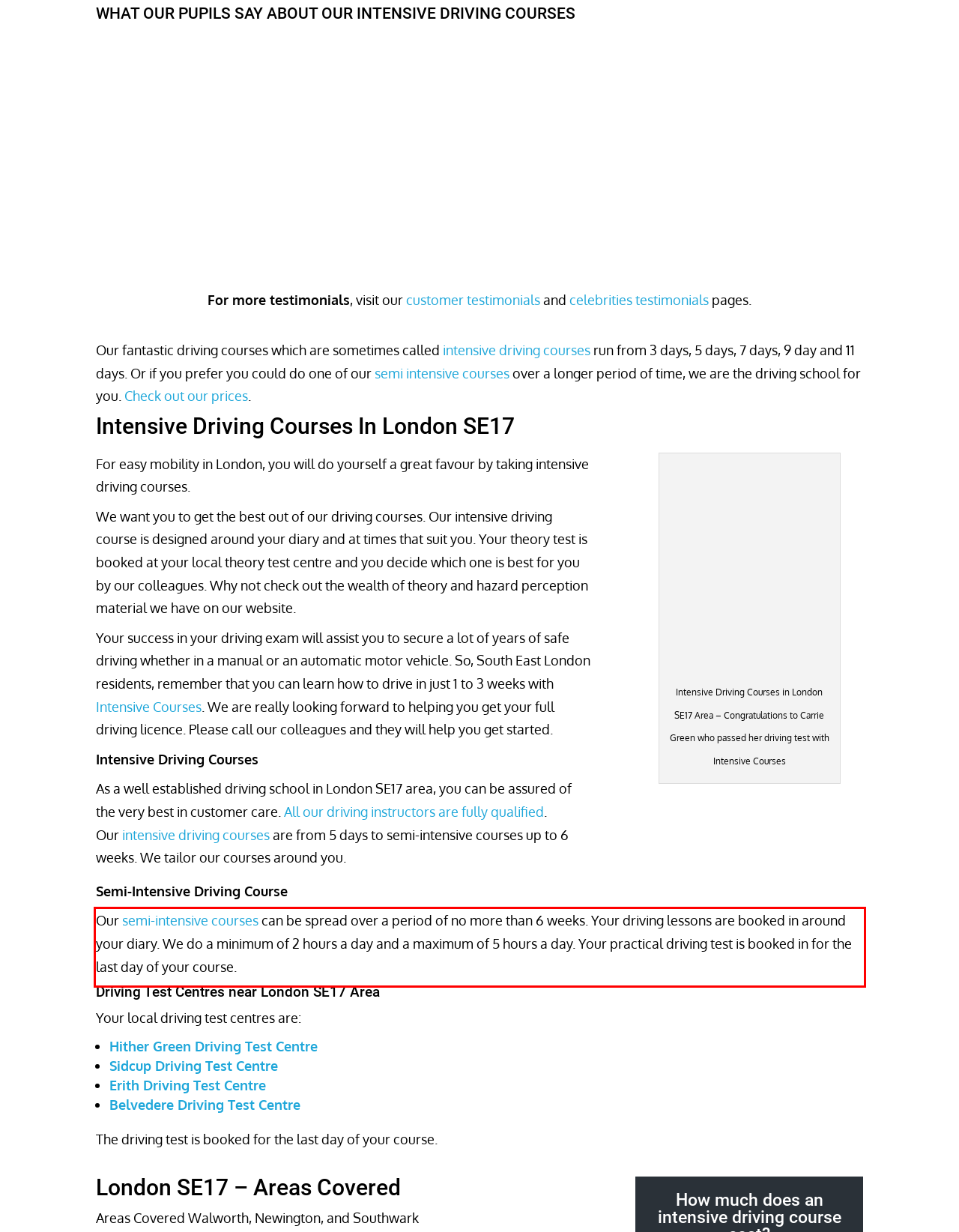There is a screenshot of a webpage with a red bounding box around a UI element. Please use OCR to extract the text within the red bounding box.

Our semi-intensive courses can be spread over a period of no more than 6 weeks. Your driving lessons are booked in around your diary. We do a minimum of 2 hours a day and a maximum of 5 hours a day. Your practical driving test is booked in for the last day of your course.